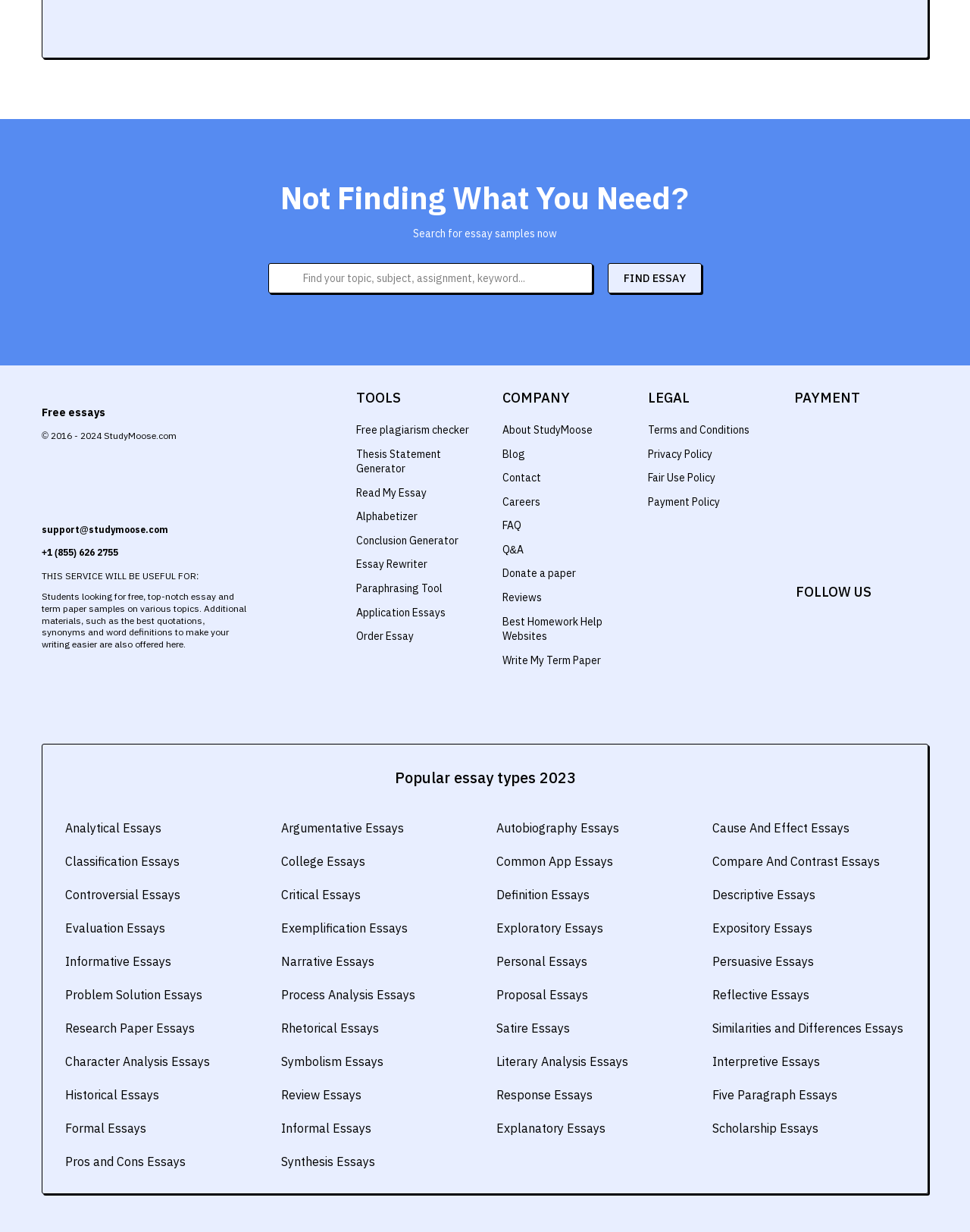Specify the bounding box coordinates (top-left x, top-left y, bottom-right x, bottom-right y) of the UI element in the screenshot that matches this description: Best Homework Help Websites

[0.518, 0.499, 0.621, 0.522]